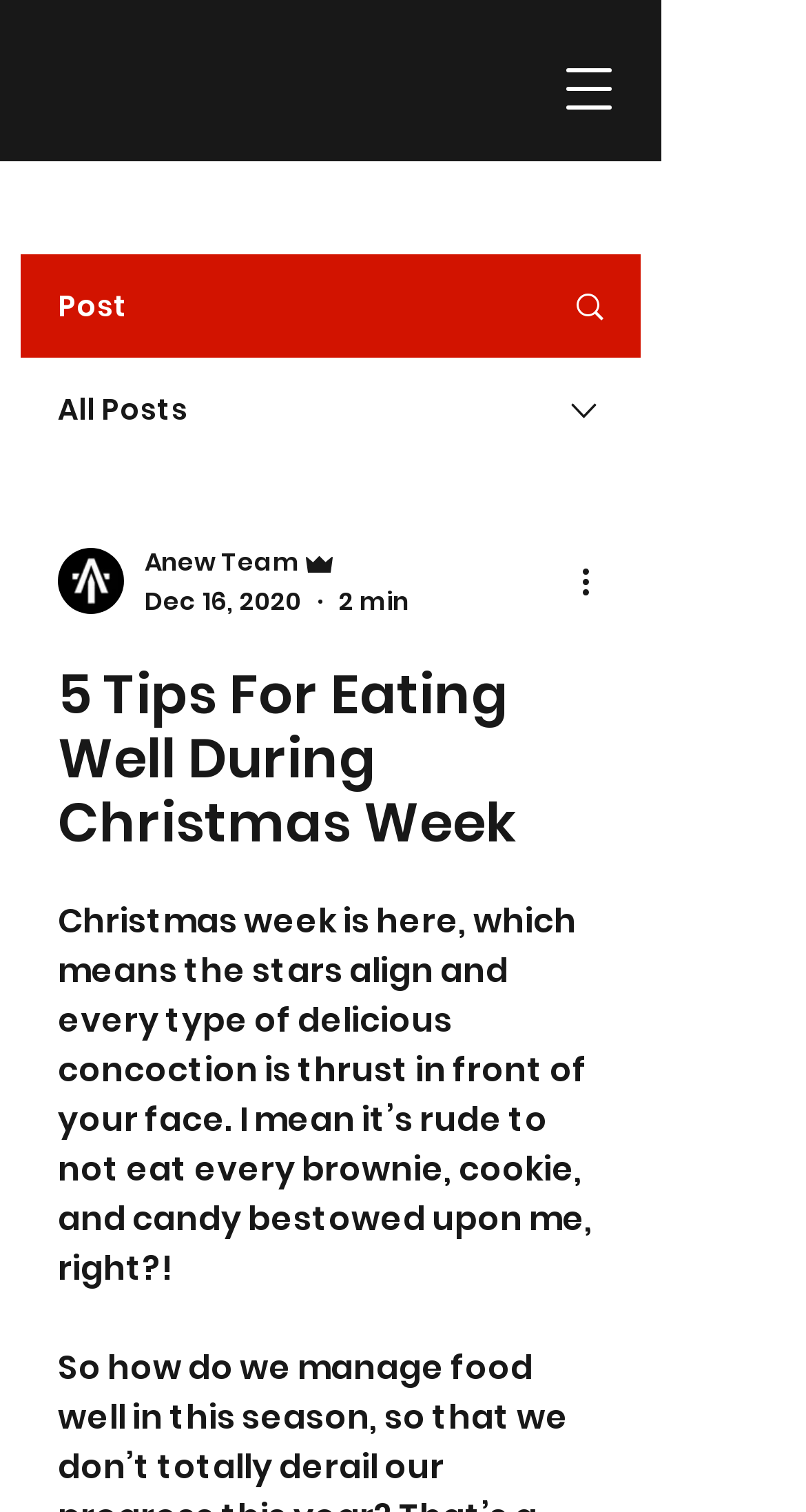What is the author of this article?
Look at the screenshot and respond with one word or a short phrase.

Anew Team